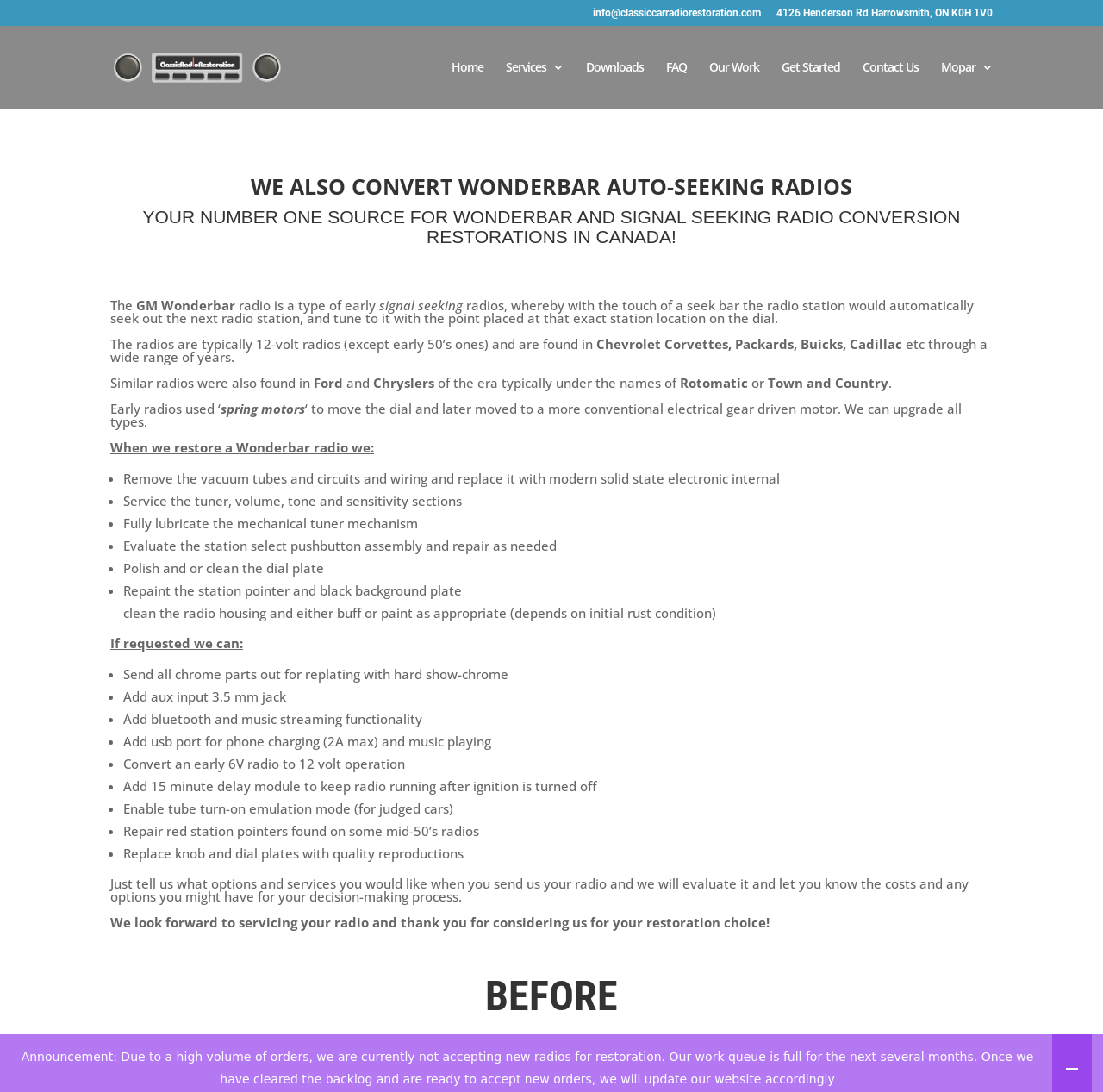Can you find the bounding box coordinates for the element to click on to achieve the instruction: "Click the 'Contact Us' link"?

[0.782, 0.056, 0.833, 0.099]